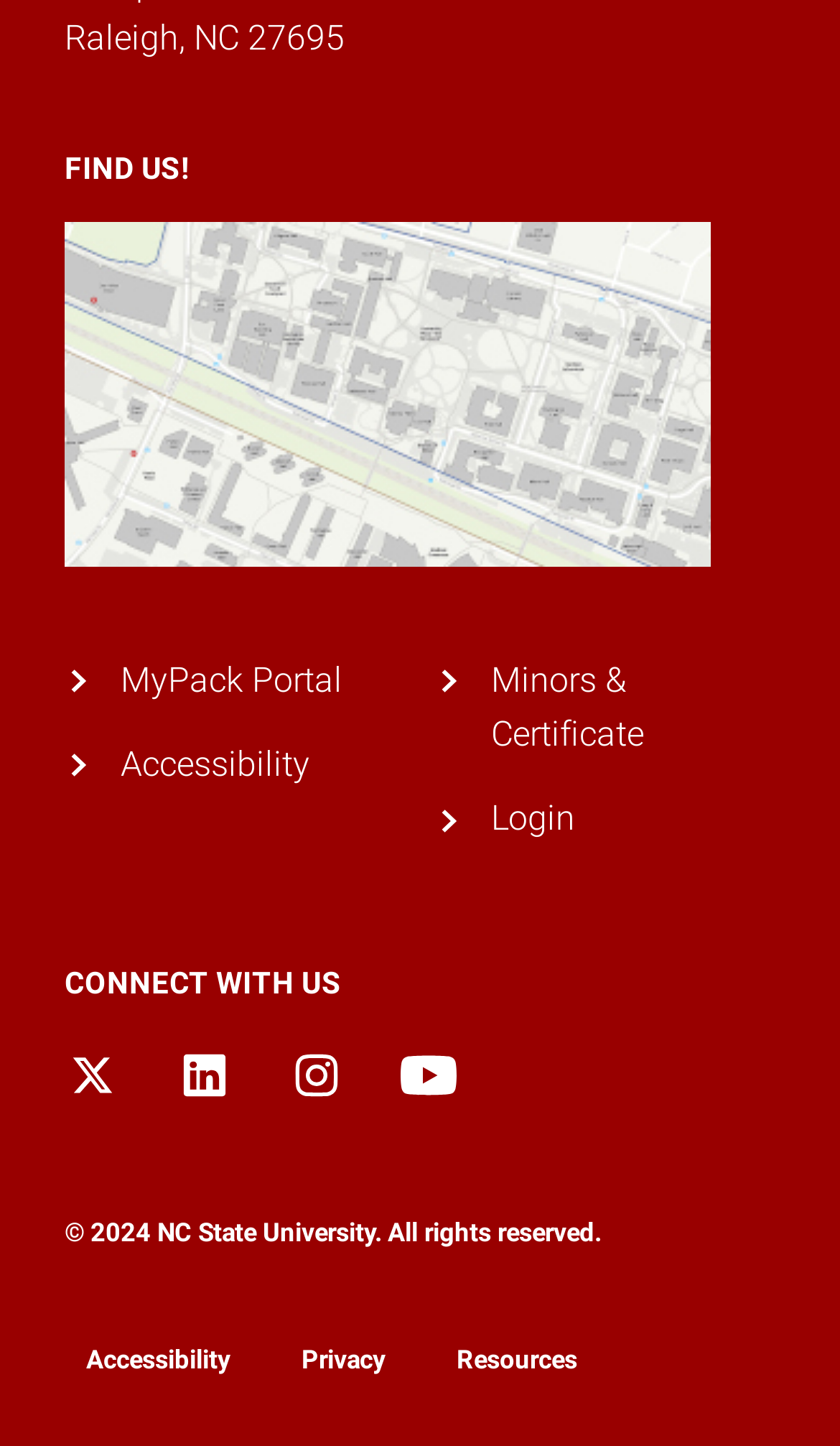Given the description "Privacy", provide the bounding box coordinates of the corresponding UI element.

[0.282, 0.93, 0.459, 0.951]